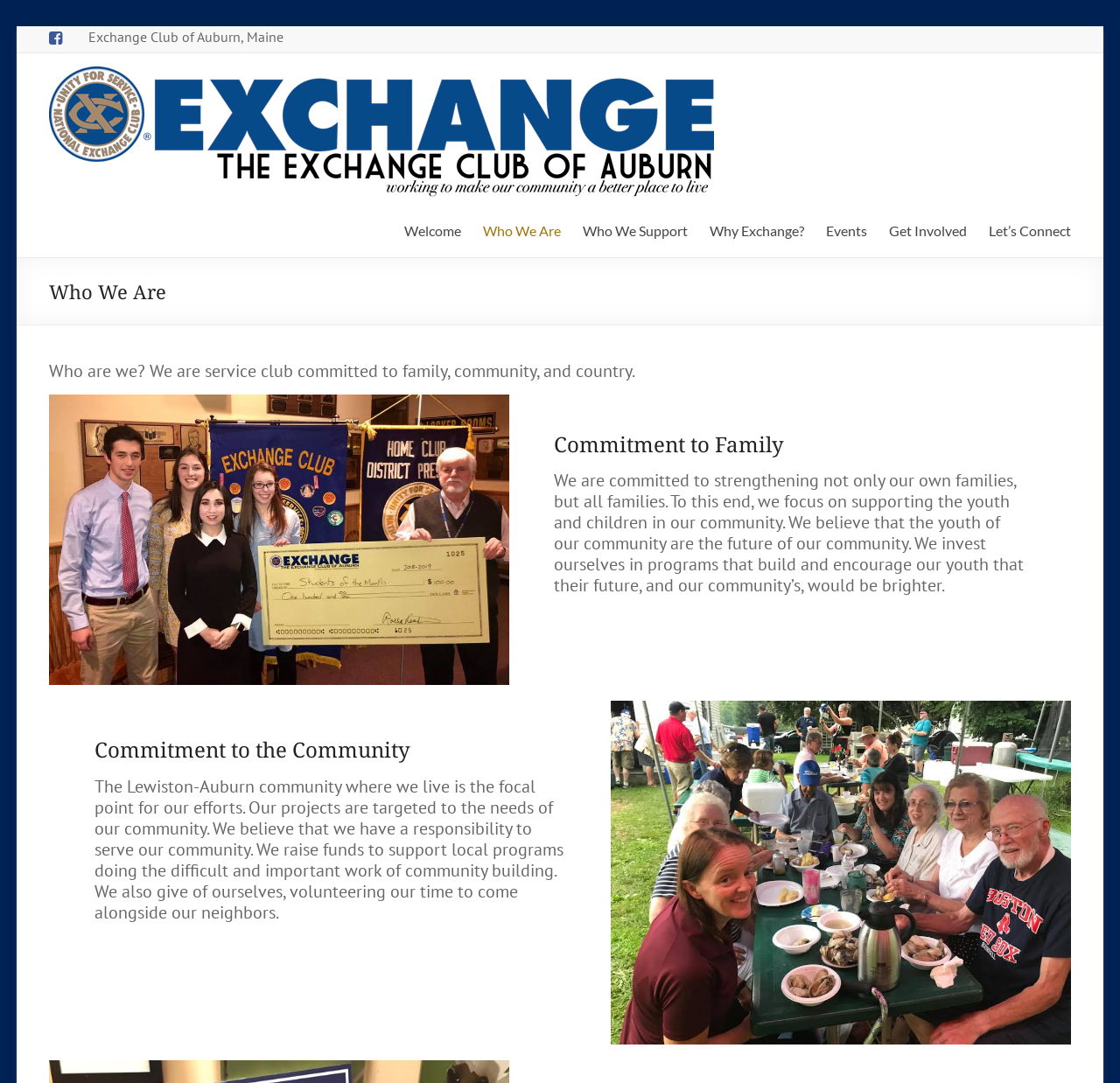Please reply with a single word or brief phrase to the question: 
What is the bounding box coordinate of the 'Who We Are' heading?

[0.044, 0.254, 0.149, 0.284]